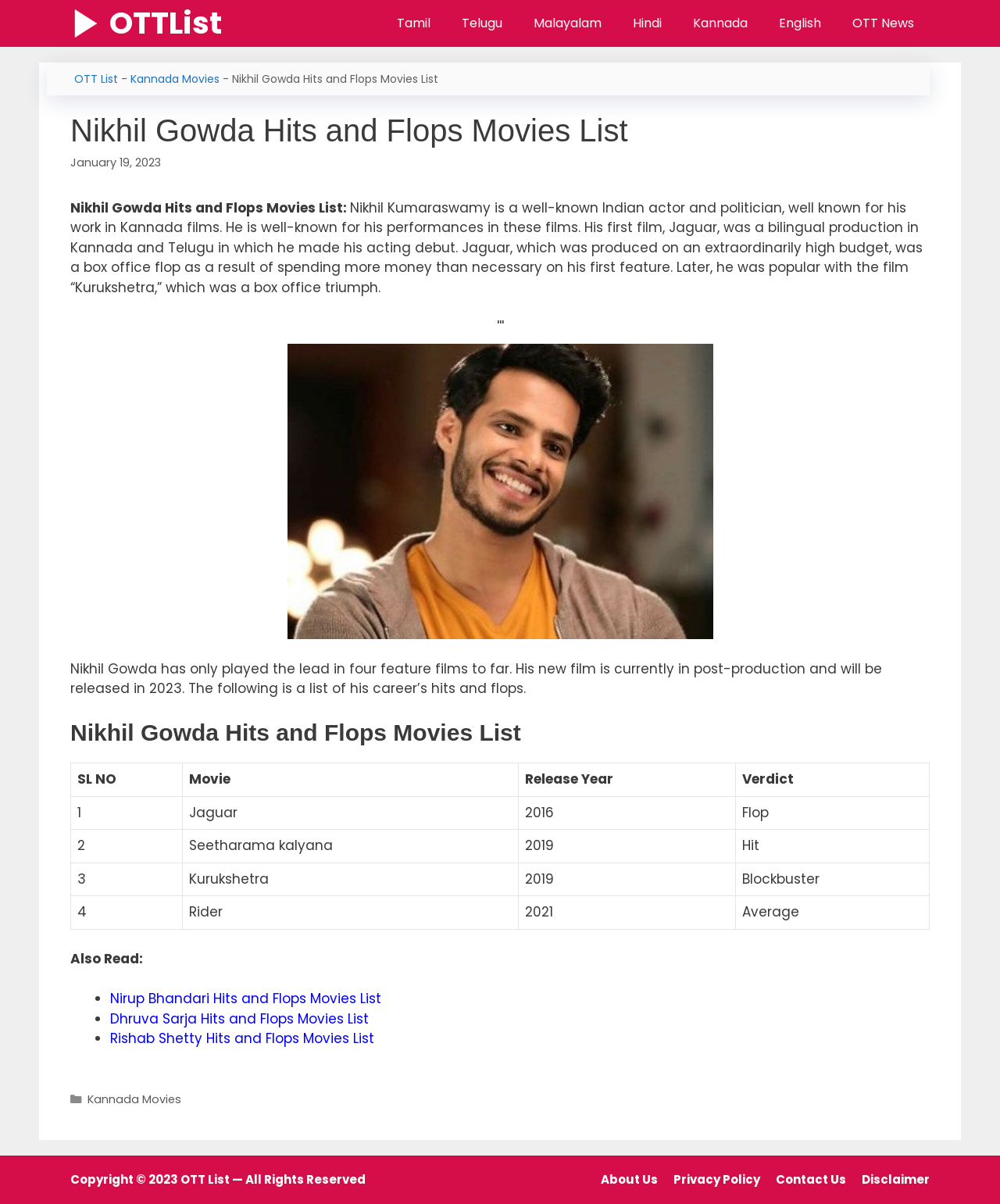From the details in the image, provide a thorough response to the question: How many movies are listed in the table?

I counted the number of rows in the table, excluding the header row, to find the number of movies listed.